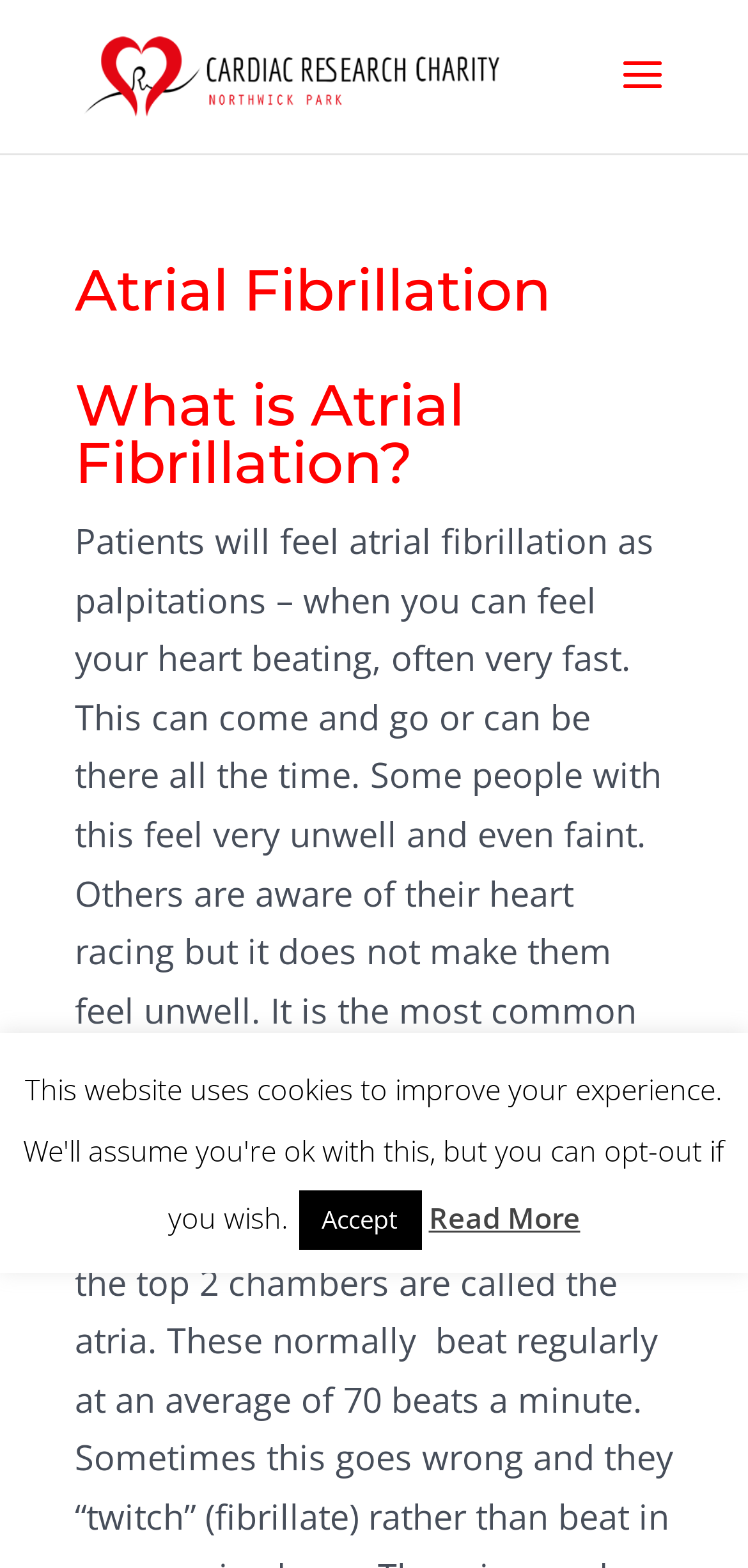What is the most common heart rhythm problem?
Using the information from the image, give a concise answer in one word or a short phrase.

atrial fibrillation